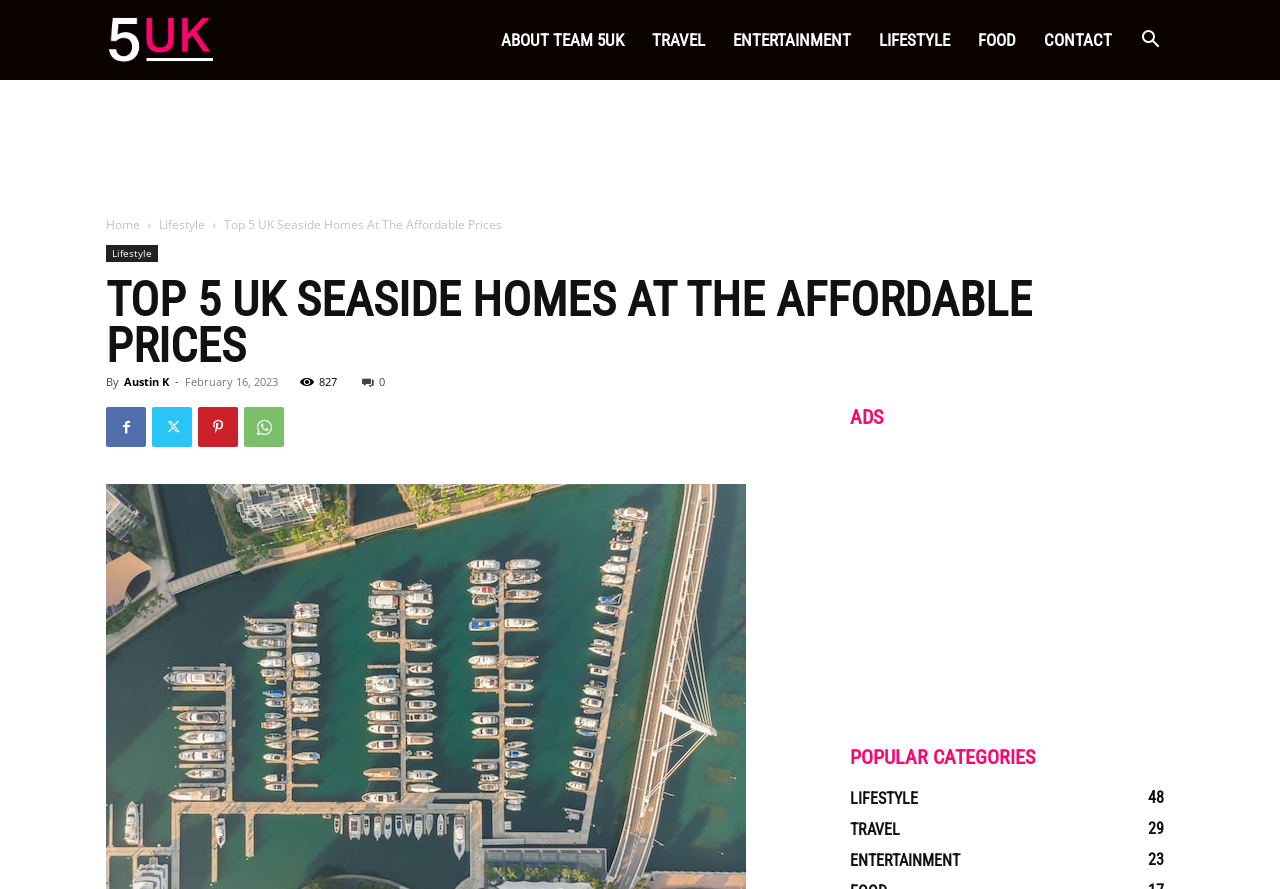Locate the bounding box coordinates of the clickable area to execute the instruction: "Click on the Home link". Provide the coordinates as four float numbers between 0 and 1, represented as [left, top, right, bottom].

[0.083, 0.243, 0.109, 0.262]